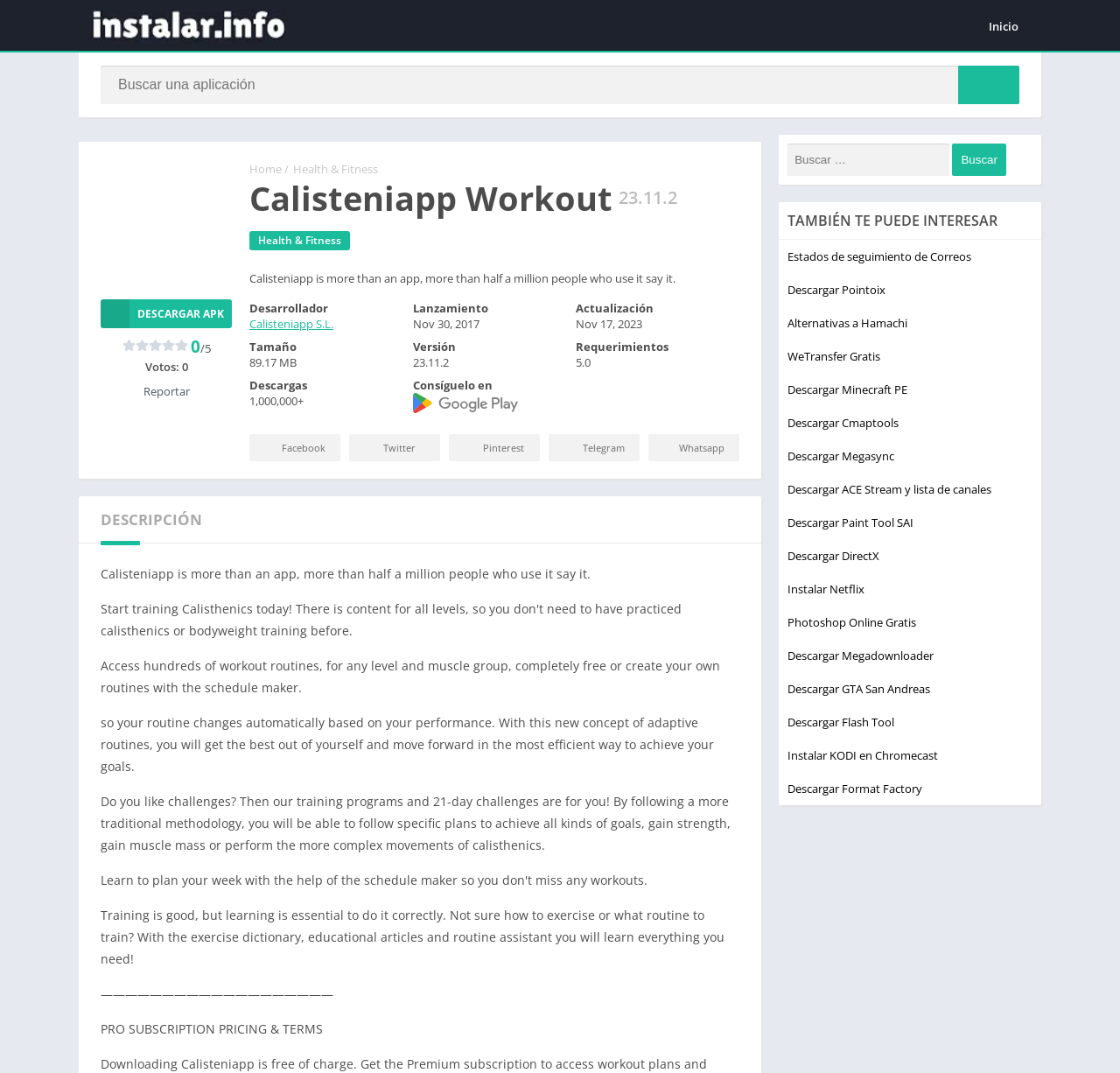Provide a brief response using a word or short phrase to this question:
How many downloads does Calisteniapp have?

1,000,000+